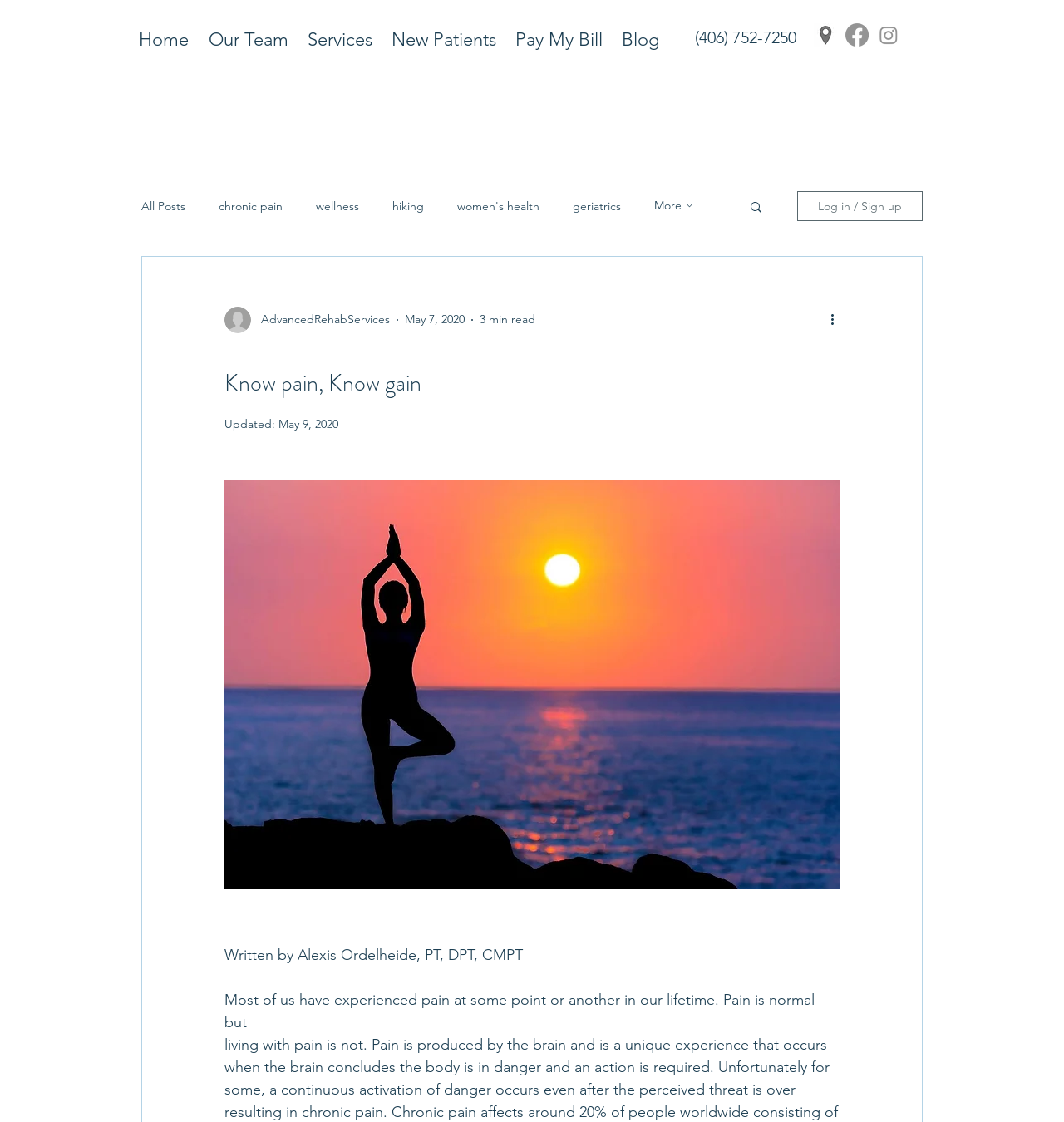Extract the primary header of the webpage and generate its text.

Know pain, Know gain